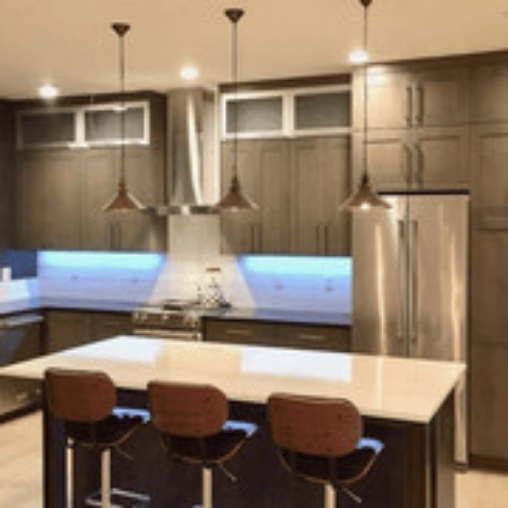Describe every significant element in the image thoroughly.

The image showcases a modern kitchen designed with a sleek aesthetic. The cabinetry features rich, dark wood tones that provide a striking contrast against the light-colored countertops and subtle blue LED under-cabinet lighting, adding a contemporary touch. A central kitchen island serves as a focal point, complemented by stylish bar stools that invite casual dining and conversation. Above the island, three pendant lights enhance the ambiance, providing both illumination and an elegant design element. The kitchen is equipped with stainless steel appliances, including a refrigerator and a professional-grade gas stove, further emphasizing its modern functionality. Overall, this space blends beauty and practicality, making it an ideal environment for cooking and entertaining.